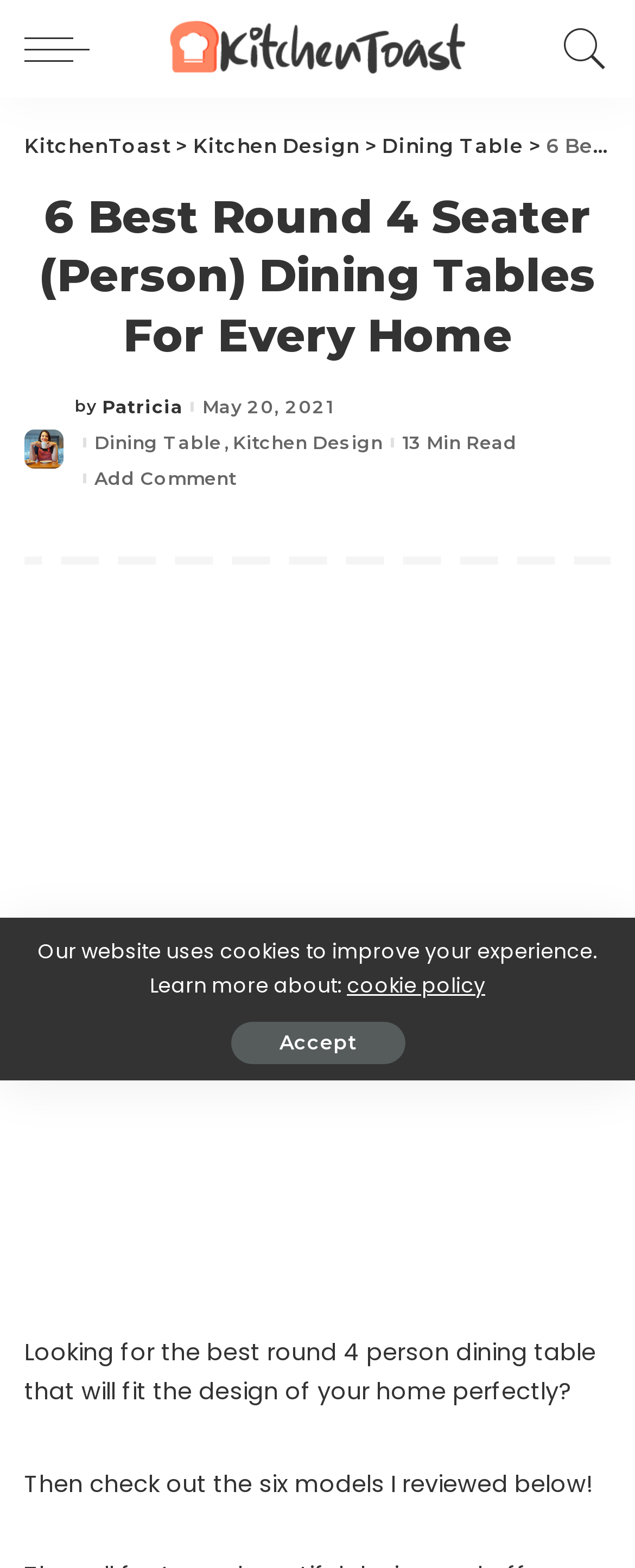Please identify the bounding box coordinates of the area that needs to be clicked to follow this instruction: "Click the link to Add Comment".

[0.149, 0.3, 0.371, 0.311]